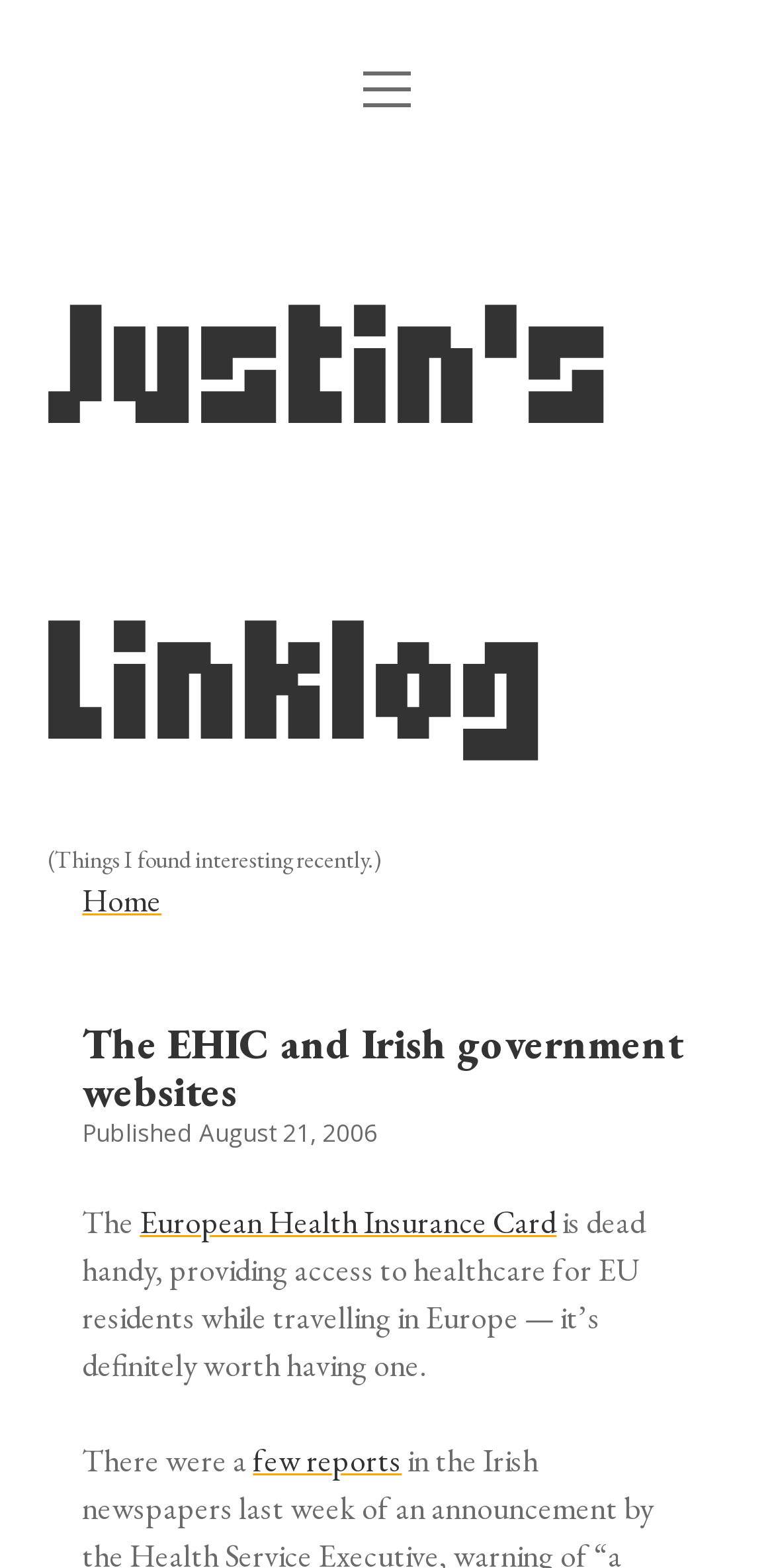Pinpoint the bounding box coordinates of the area that should be clicked to complete the following instruction: "read about the author". The coordinates must be given as four float numbers between 0 and 1, i.e., [left, top, right, bottom].

[0.346, 0.29, 0.654, 0.317]